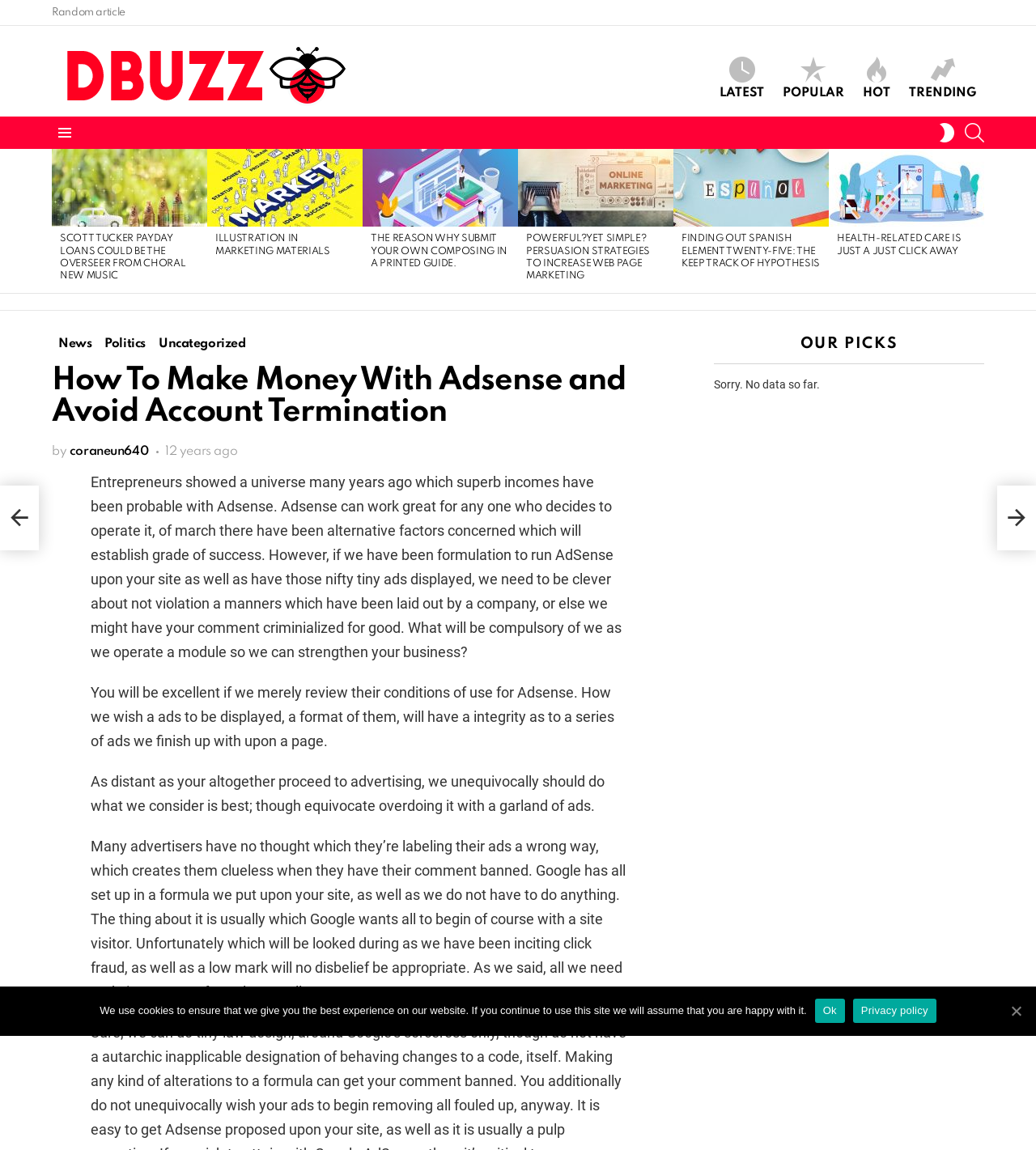What is the purpose of Adsense?
Examine the image closely and answer the question with as much detail as possible.

According to the article, Adsense can be used to make money, and the article provides tips on how to use it effectively and avoid account termination.